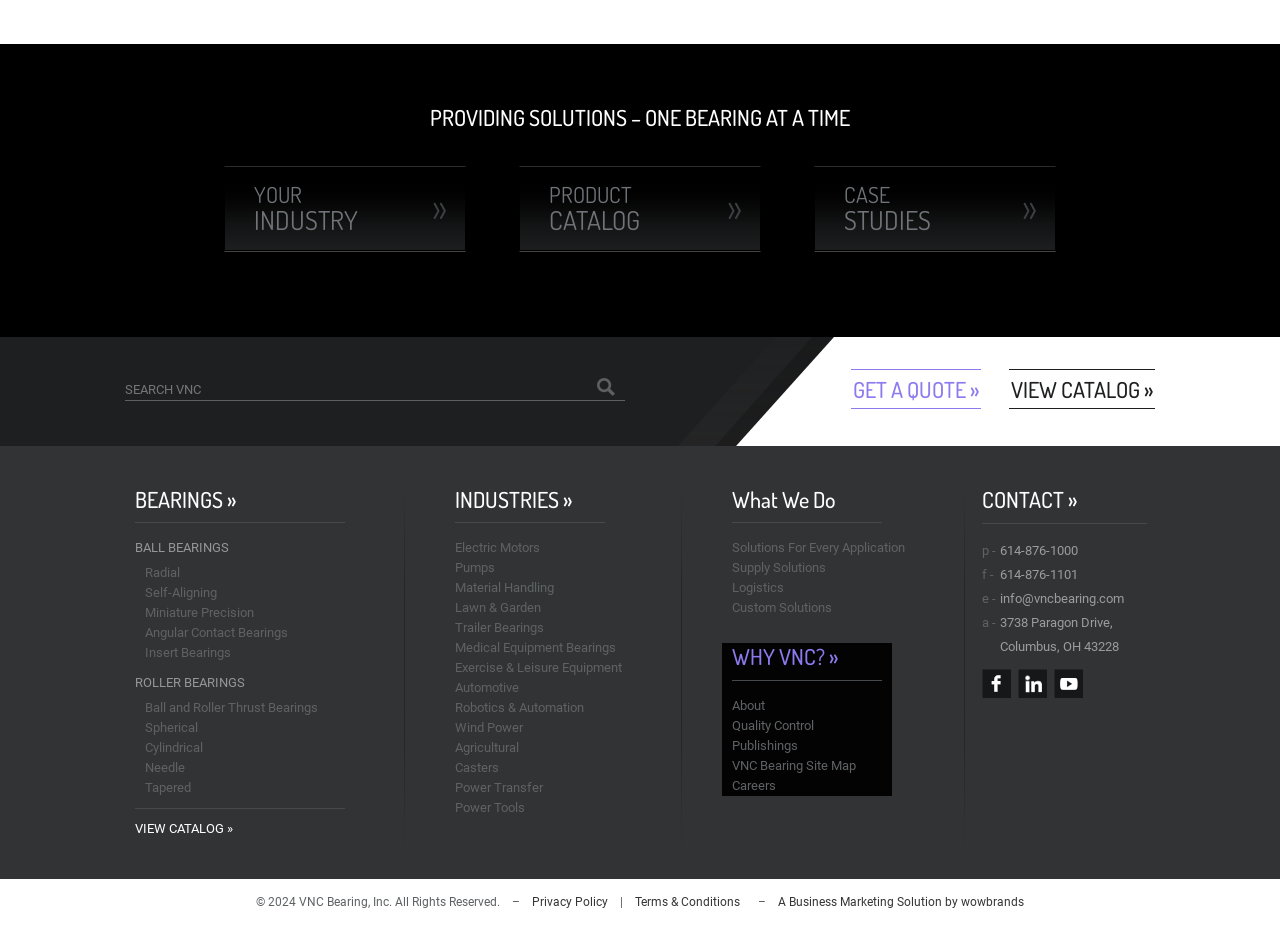Find the bounding box of the web element that fits this description: "Lawn & Garden".

[0.355, 0.645, 0.423, 0.661]